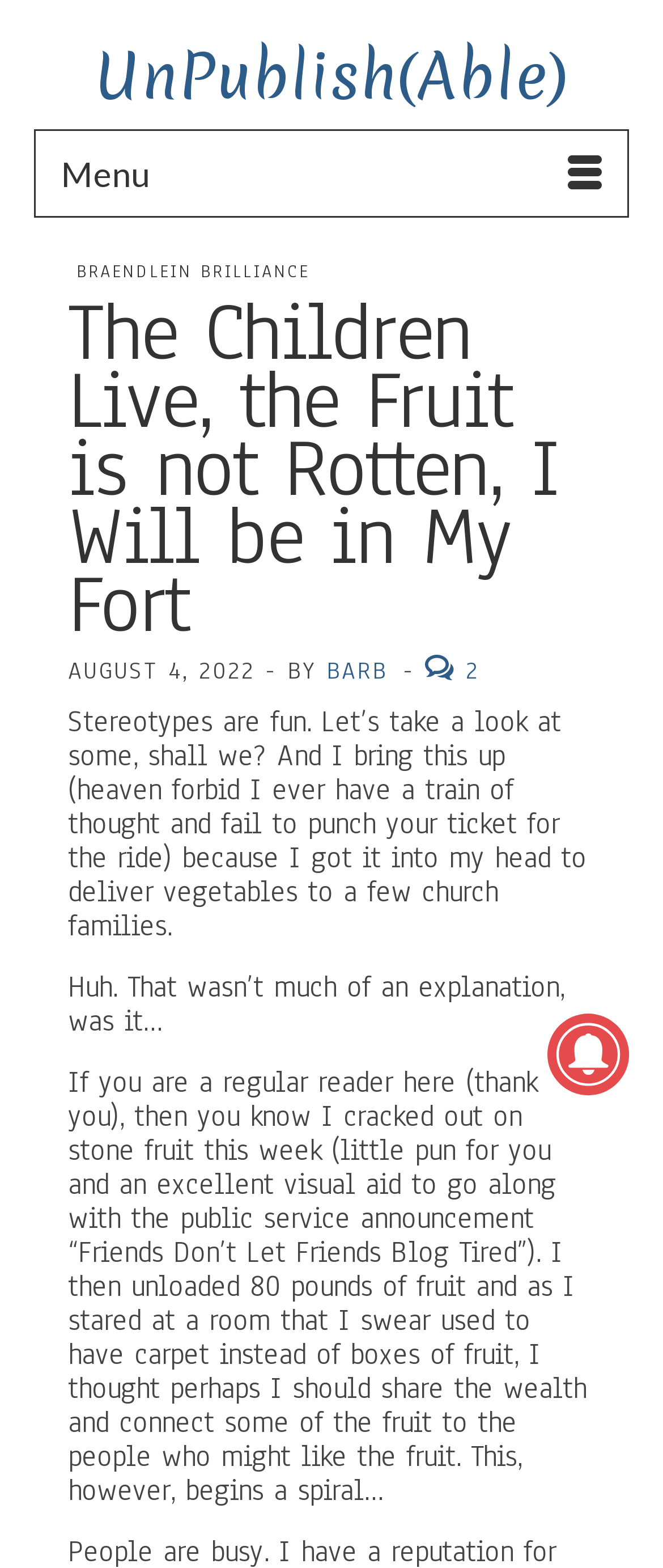Identify the webpage's primary heading and generate its text.

The Children Live, the Fruit is not Rotten, I Will be in My Fort